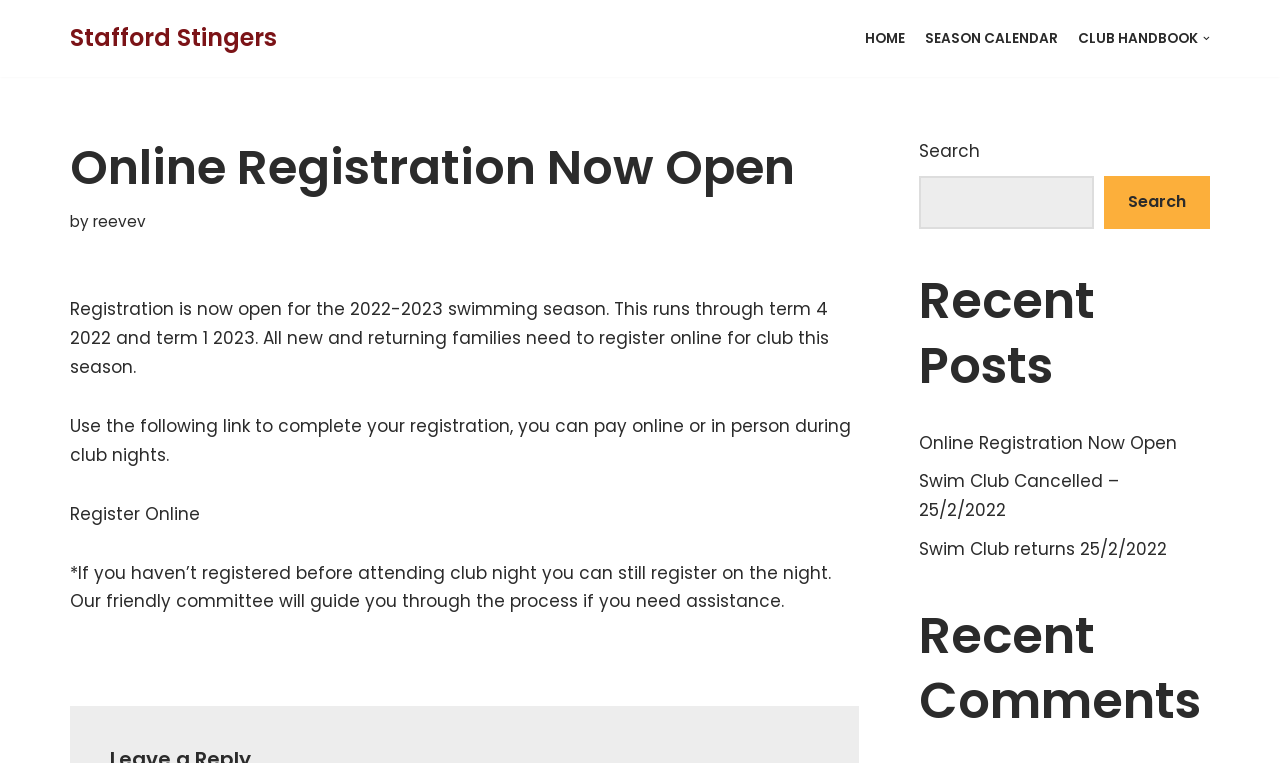Answer the question using only one word or a concise phrase: What is the name of the swimming club?

Stafford Stingers